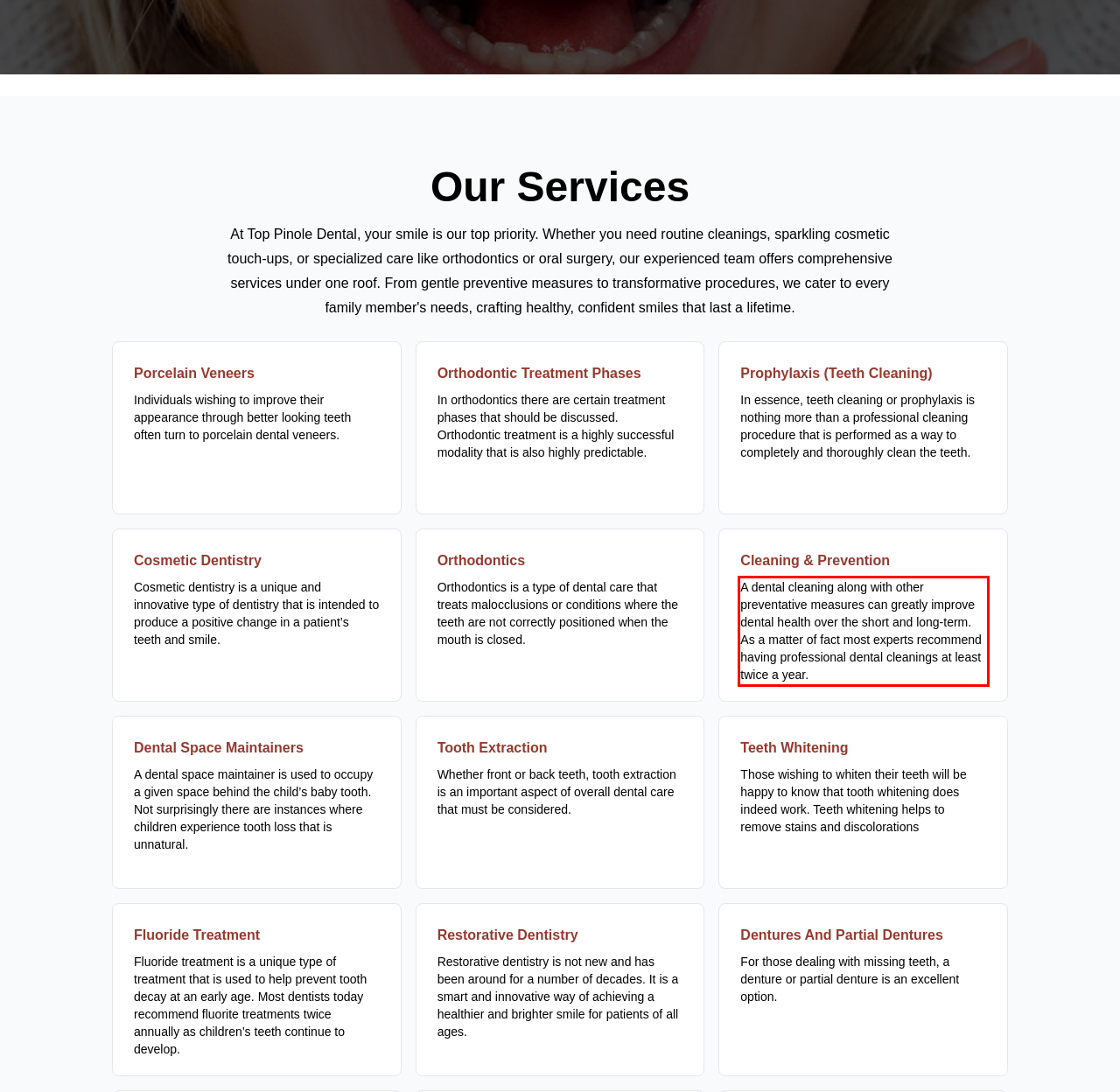Examine the screenshot of the webpage, locate the red bounding box, and perform OCR to extract the text contained within it.

A dental cleaning along with other preventative measures can greatly improve dental health over the short and long-term. As a matter of fact most experts recommend having professional dental cleanings at least twice a year.